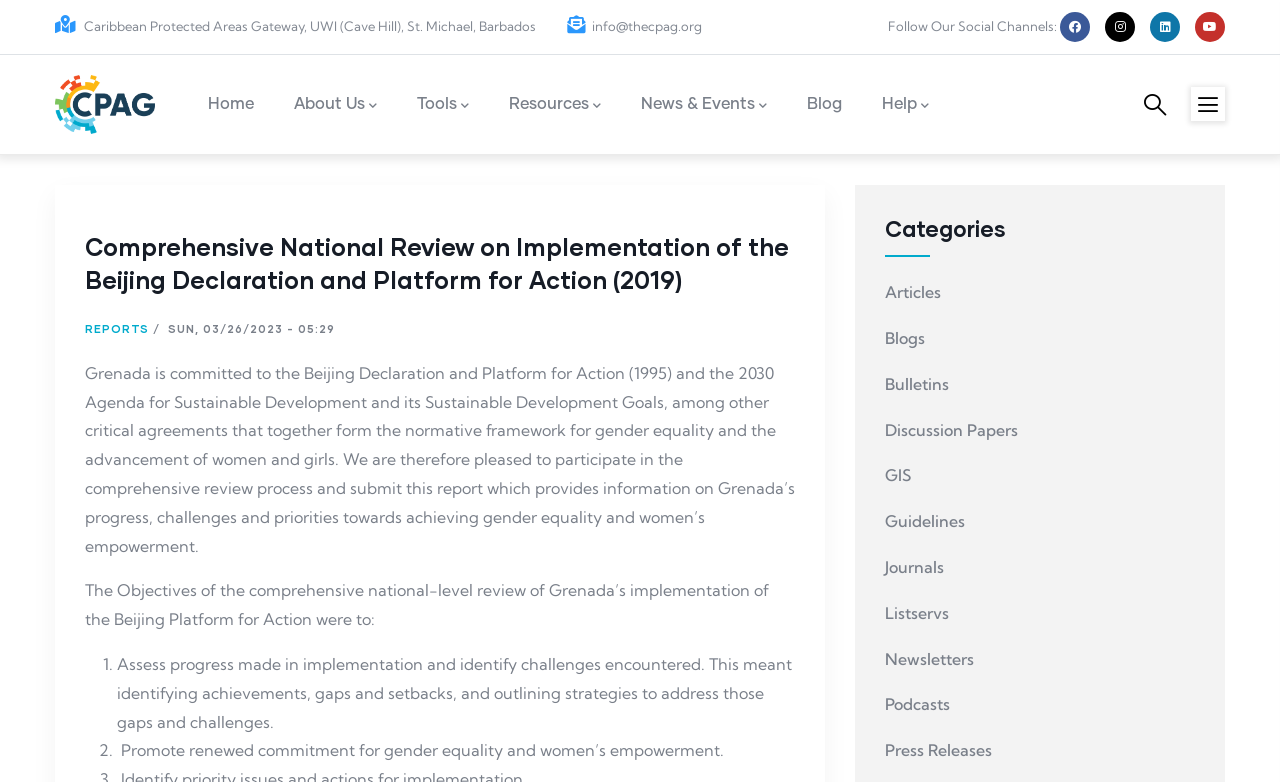Locate the UI element described by parent_node: Follow Our Social Channels: in the provided webpage screenshot. Return the bounding box coordinates in the format (top-left x, top-left y, bottom-right x, bottom-right y), ensuring all values are between 0 and 1.

[0.934, 0.022, 0.957, 0.045]